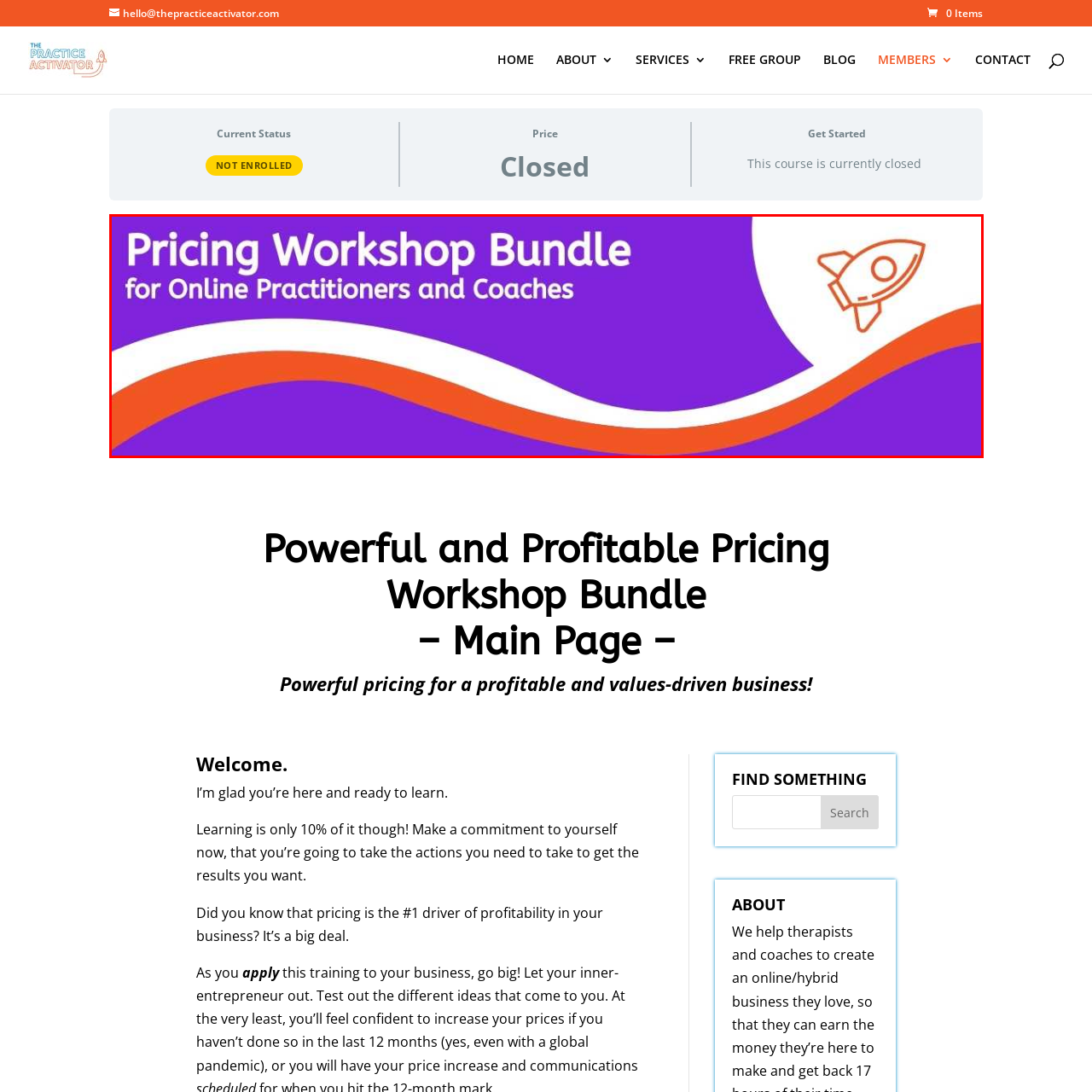Explain in detail the content of the image enclosed by the red outline.

The image features a vibrant design promoting a "Pricing Workshop Bundle" specifically tailored for online practitioners and coaches. The background is a striking purple, conveying creativity and energy. Bold, white text captures attention with the workshop's title, while a playful orange rocket icon adds an element of dynamism and excitement, symbolizing growth and acceleration in business. The sweeping wave of orange at the bottom enhances the visual interest and suggests a journey towards improved pricing strategies. This image serves to attract individuals looking to enhance their business acumen and profitability through effective pricing techniques.